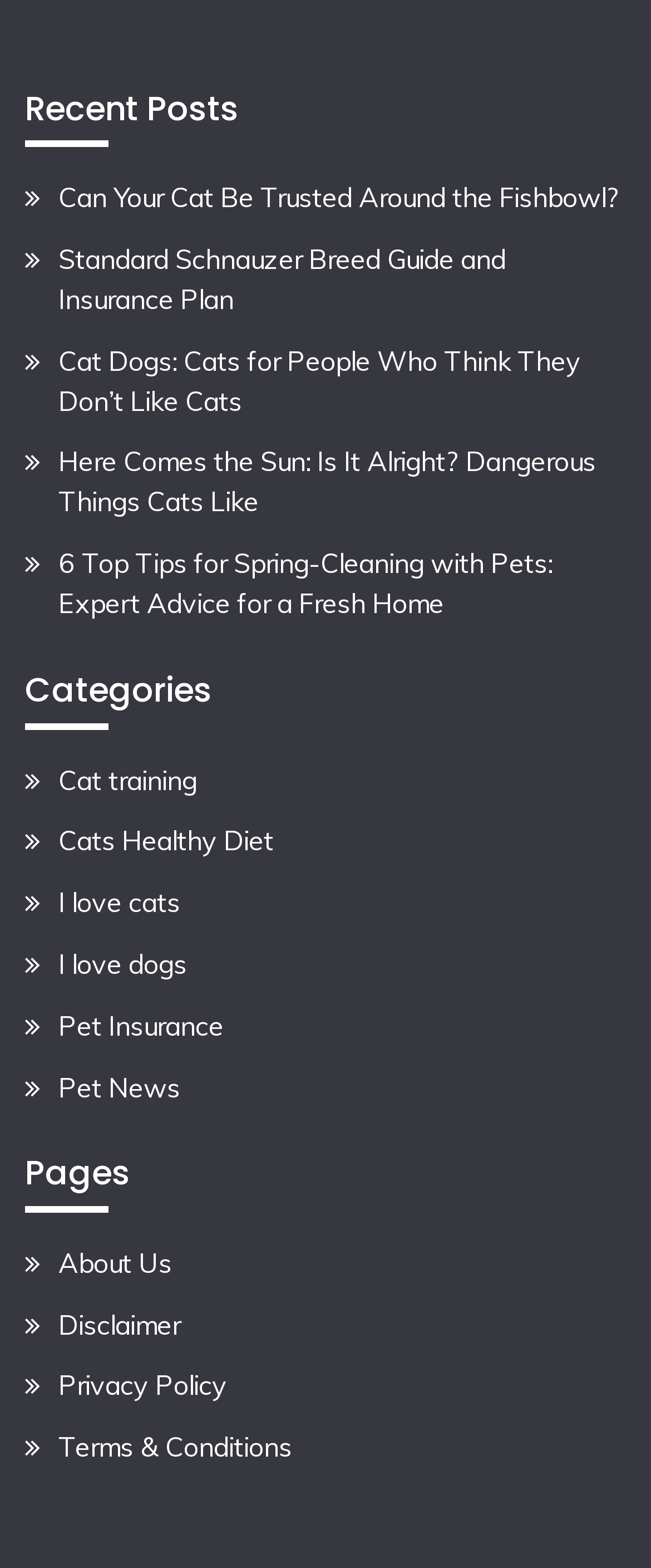Specify the bounding box coordinates of the element's area that should be clicked to execute the given instruction: "view recent posts". The coordinates should be four float numbers between 0 and 1, i.e., [left, top, right, bottom].

[0.038, 0.057, 0.962, 0.094]